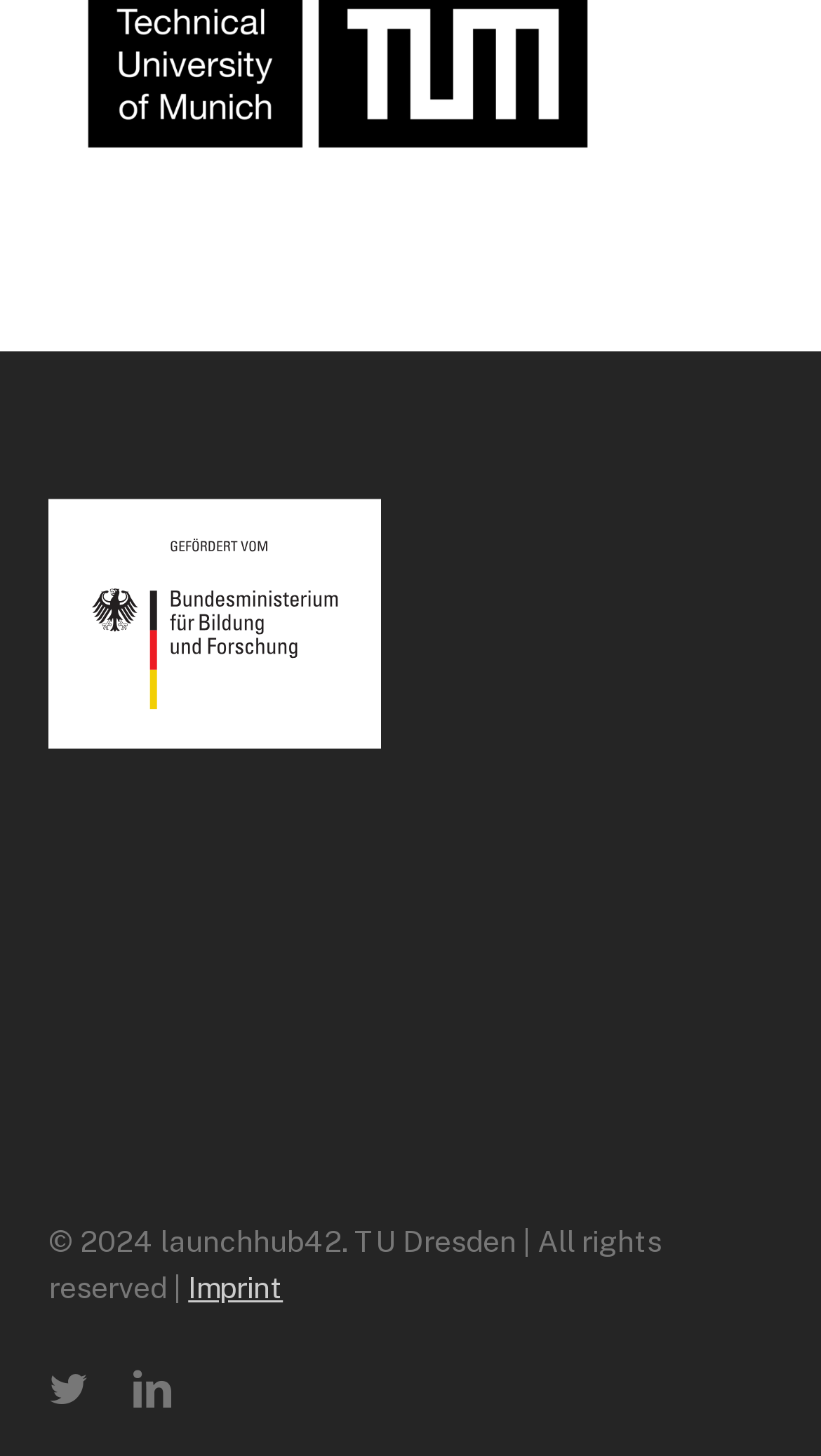Based on the element description: "alt="gefördert vom BMBF"", identify the bounding box coordinates for this UI element. The coordinates must be four float numbers between 0 and 1, listed as [left, top, right, bottom].

[0.06, 0.491, 0.465, 0.52]